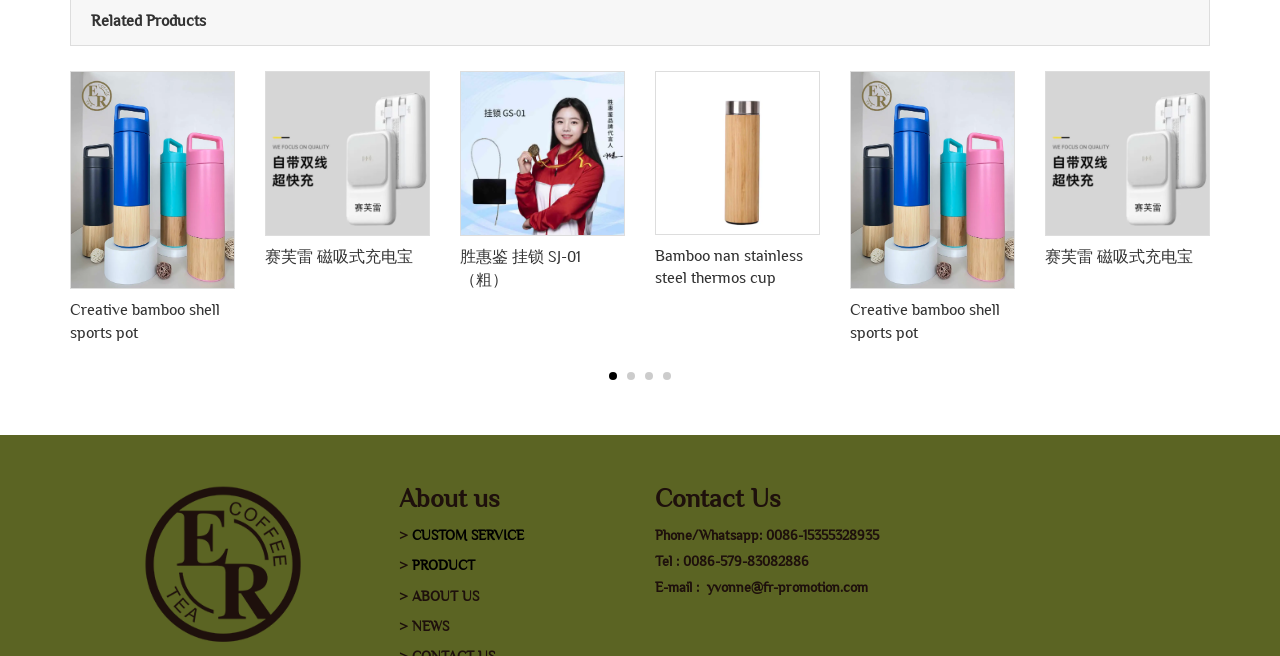Please give the bounding box coordinates of the area that should be clicked to fulfill the following instruction: "Go to CUSTOM SERVICE page". The coordinates should be in the format of four float numbers from 0 to 1, i.e., [left, top, right, bottom].

[0.322, 0.804, 0.409, 0.828]